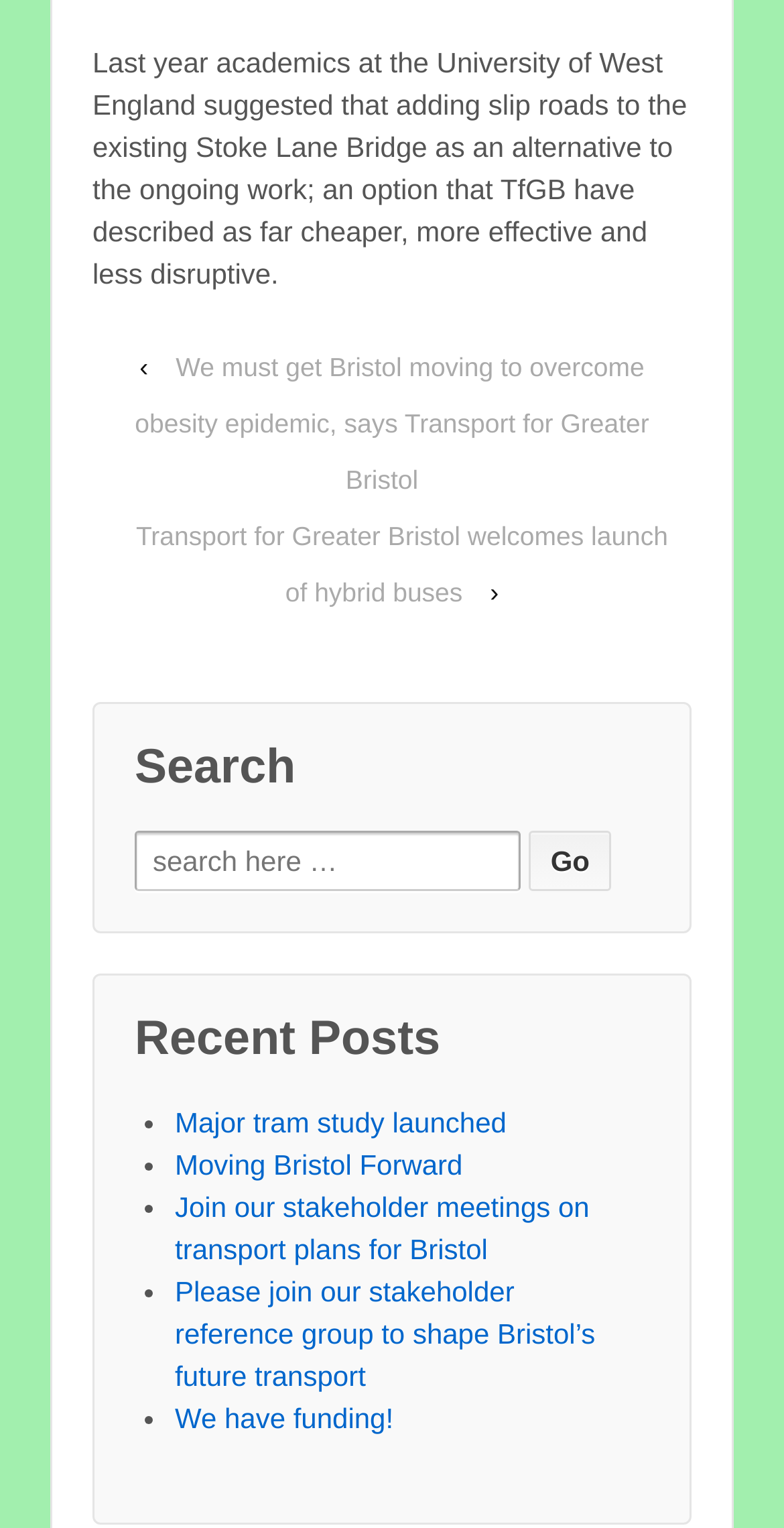Locate the bounding box coordinates of the clickable part needed for the task: "Go to 'Major tram study launched'".

[0.223, 0.724, 0.646, 0.745]